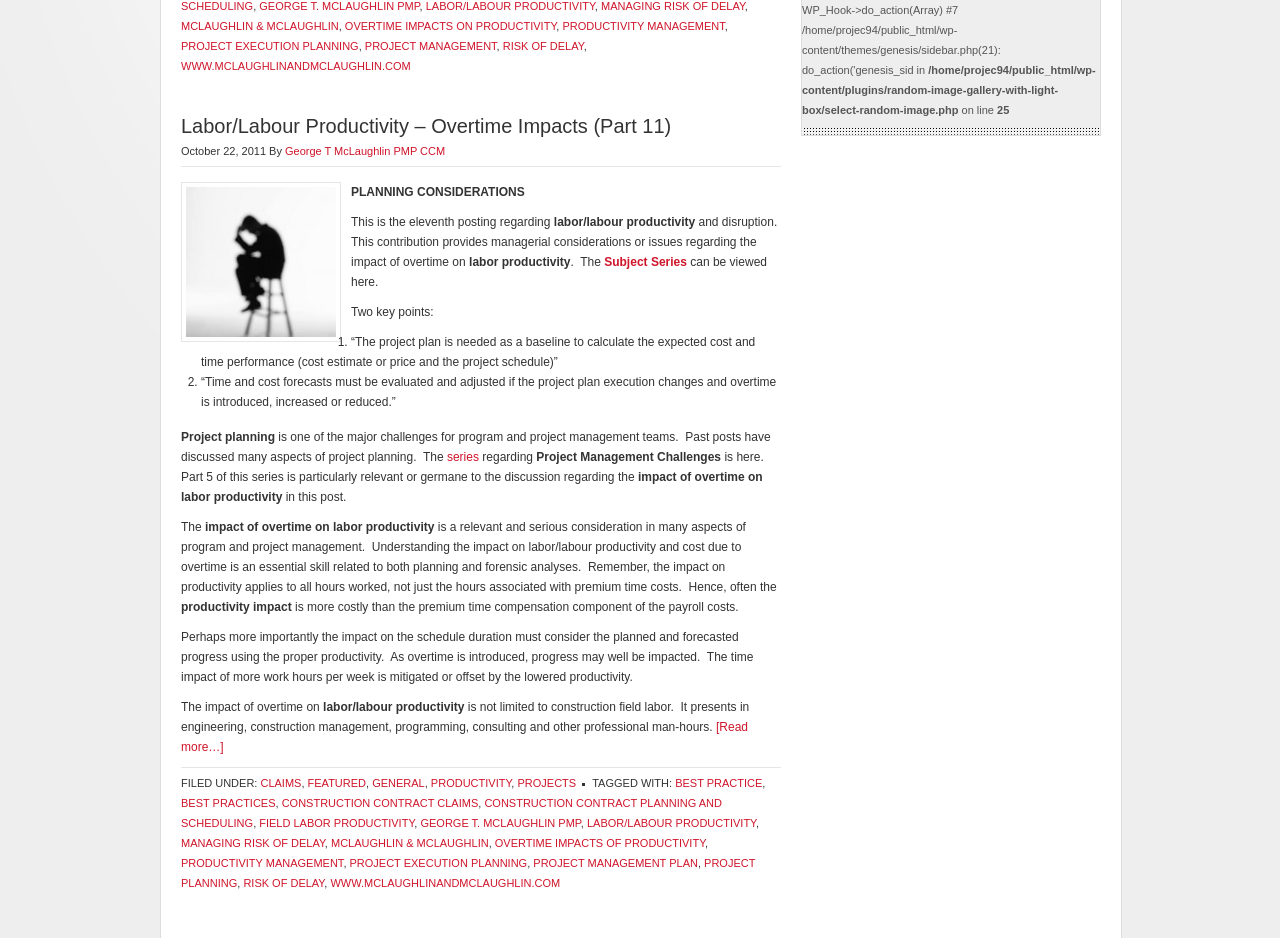Find the bounding box coordinates corresponding to the UI element with the description: "Golden Eventoz". The coordinates should be formatted as [left, top, right, bottom], with values as floats between 0 and 1.

None